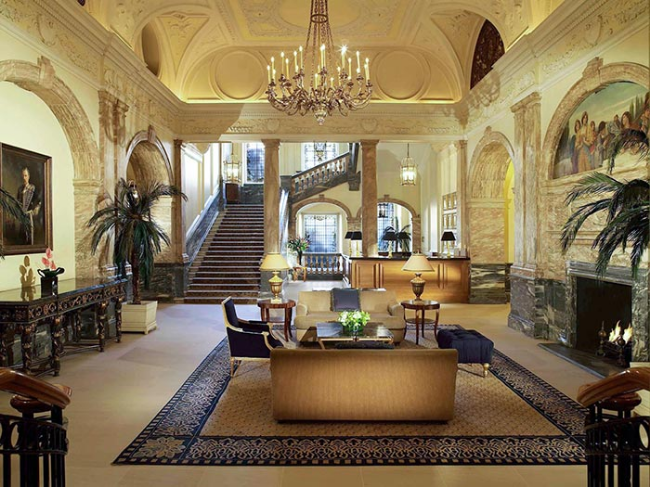Please give a one-word or short phrase response to the following question: 
What is the atmosphere of the lobby?

Welcoming and warm